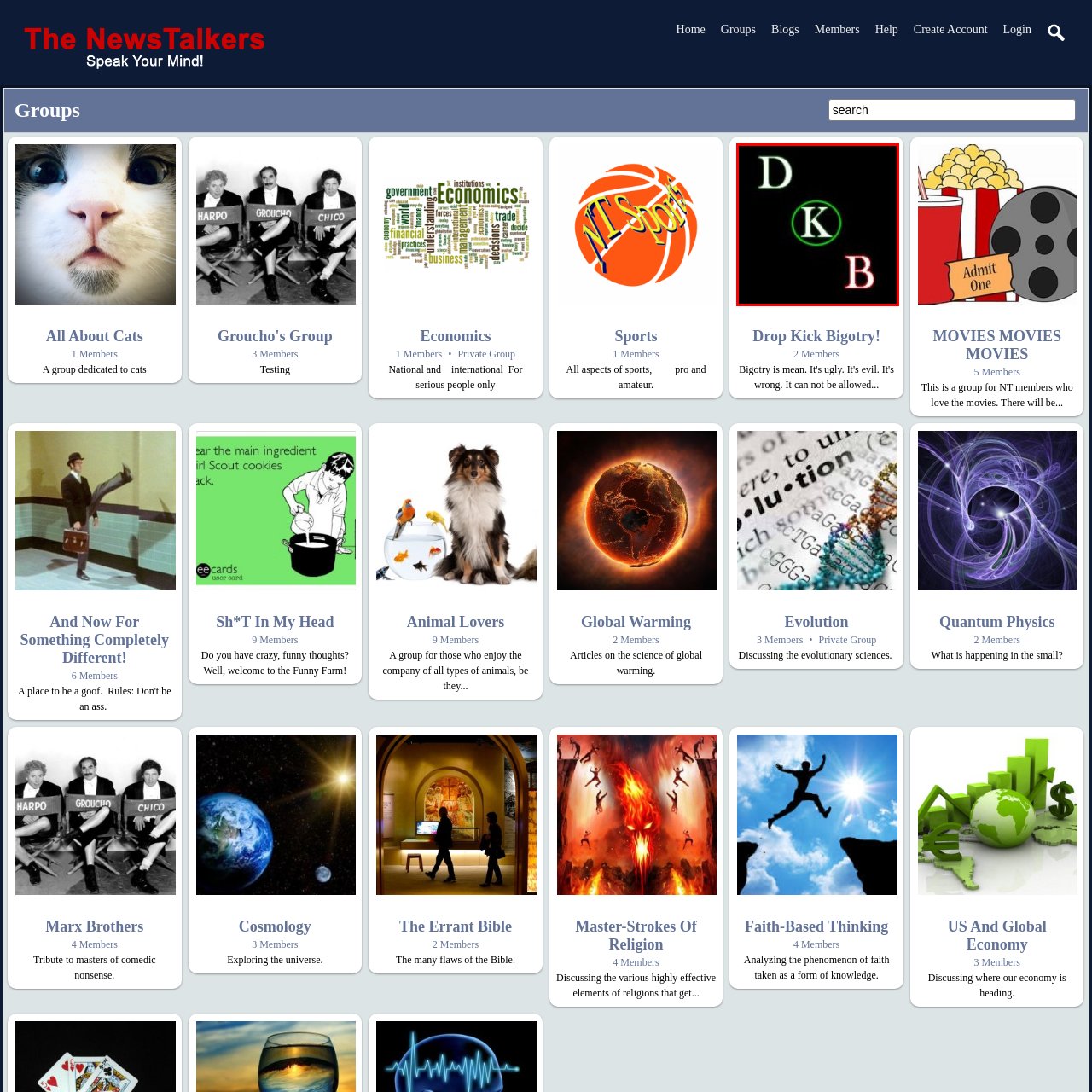Observe the visual content surrounded by a red rectangle, What is the color of the letters 'D' and 'B'? Respond using just one word or a short phrase.

white and red